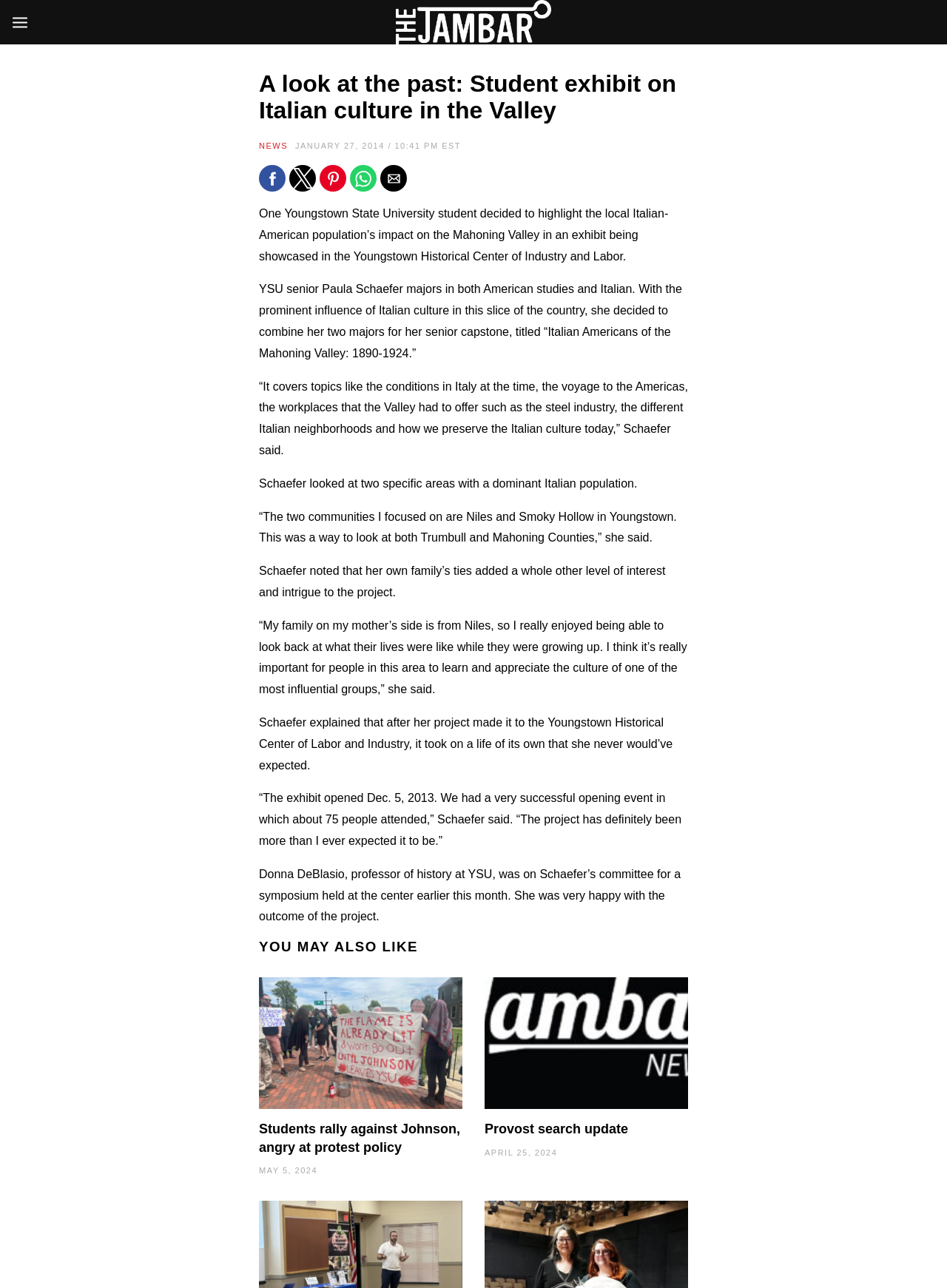Can you determine the bounding box coordinates of the area that needs to be clicked to fulfill the following instruction: "View the 'YOU MAY ALSO LIKE' section"?

[0.273, 0.73, 0.441, 0.741]